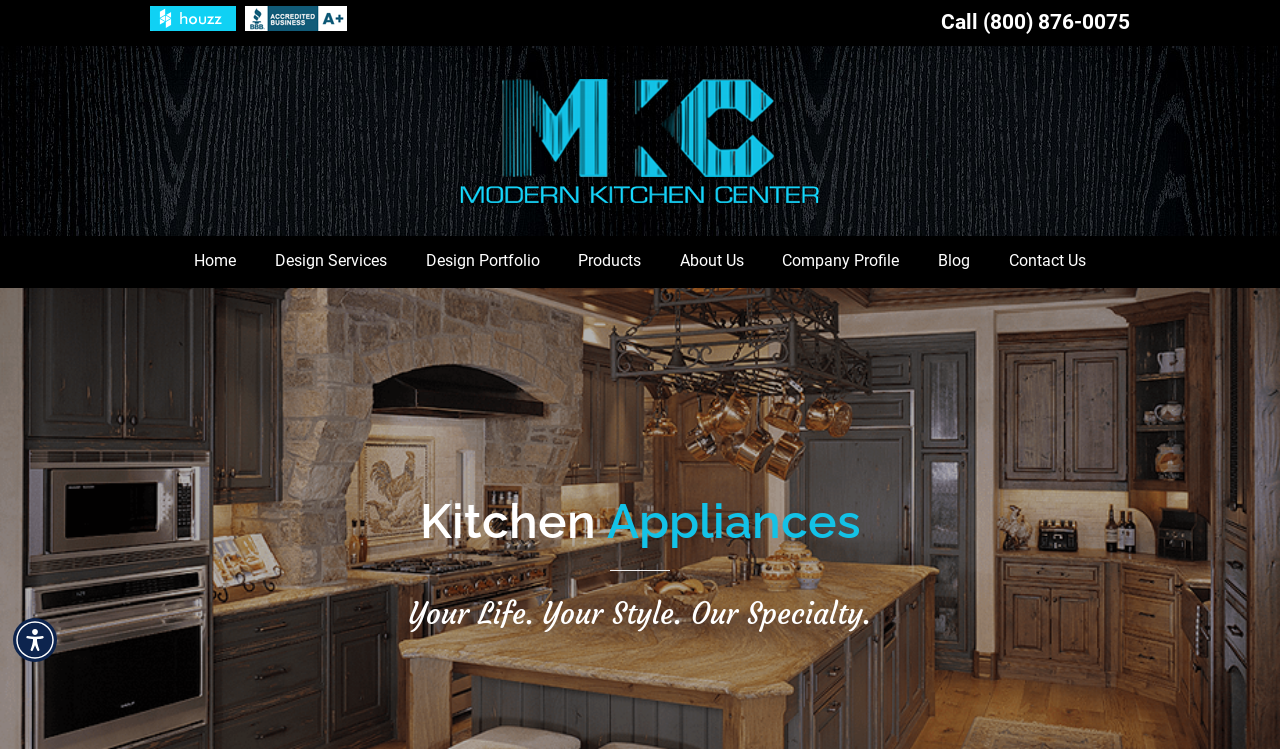What is the company name?
Kindly offer a comprehensive and detailed response to the question.

I found the company name by looking at the link with the text 'Modern Kitchen Center' which is located in the middle of the page, inside a layout table.